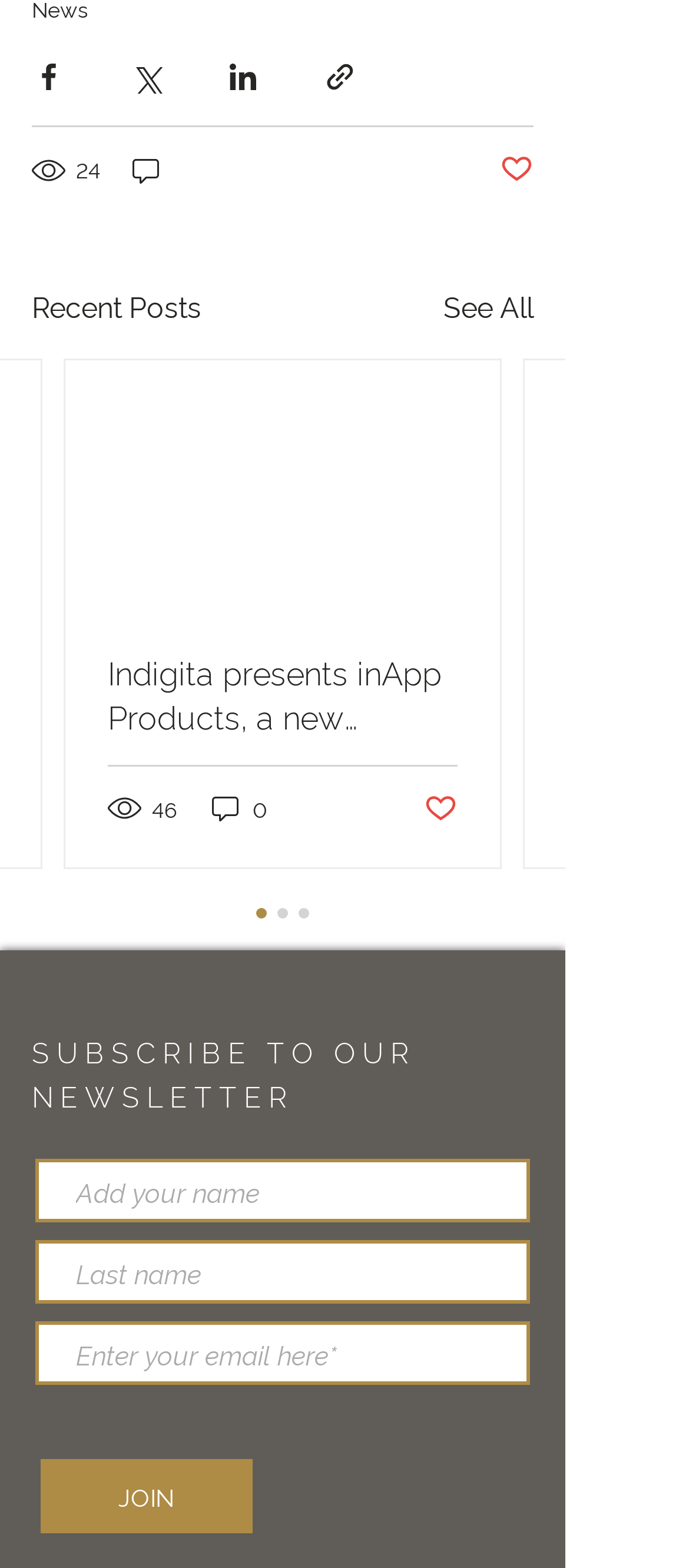Give a concise answer of one word or phrase to the question: 
What is the purpose of the buttons at the top?

Share posts